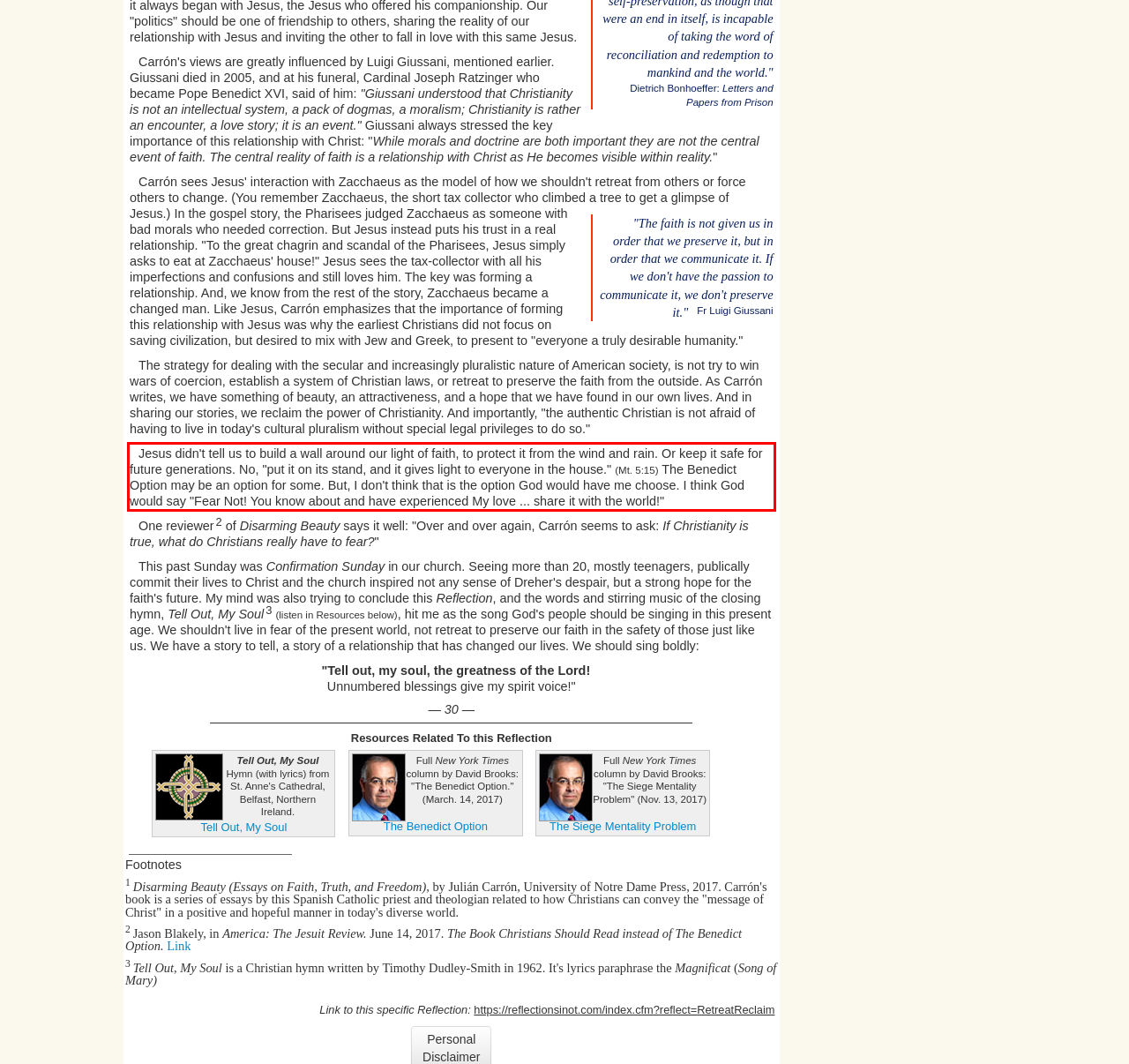Identify and extract the text within the red rectangle in the screenshot of the webpage.

Jesus didn't tell us to build a wall around our light of faith, to protect it from the wind and rain. Or keep it safe for future generations. No, "put it on its stand, and it gives light to everyone in the house." (Mt. 5:15) The Benedict Option may be an option for some. But, I don't think that is the option God would have me choose. I think God would say "Fear Not! You know about and have experienced My love ... share it with the world!"